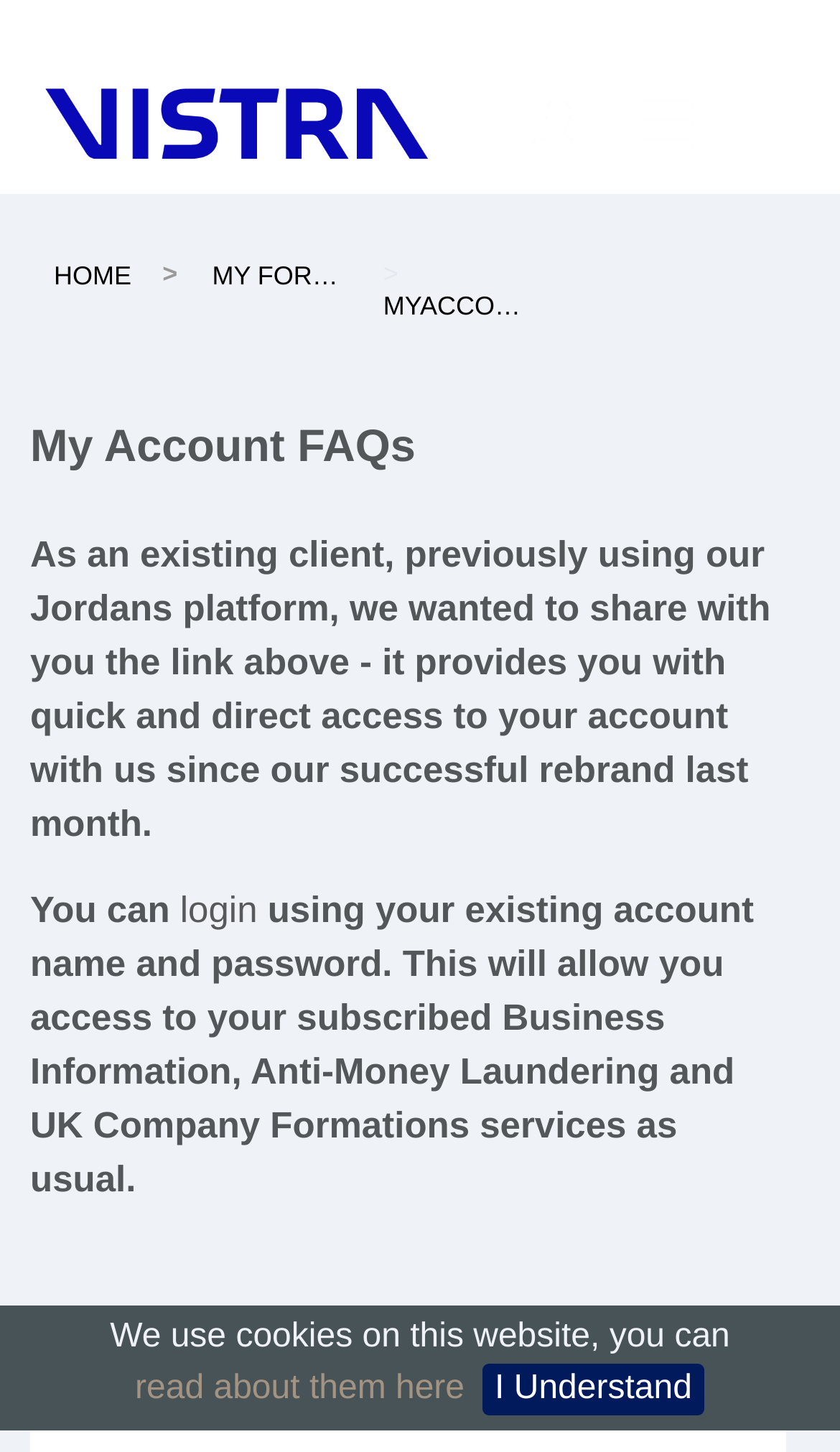Find the bounding box of the web element that fits this description: "title="go-to Vistra Business Portal"".

[0.051, 0.022, 0.512, 0.111]